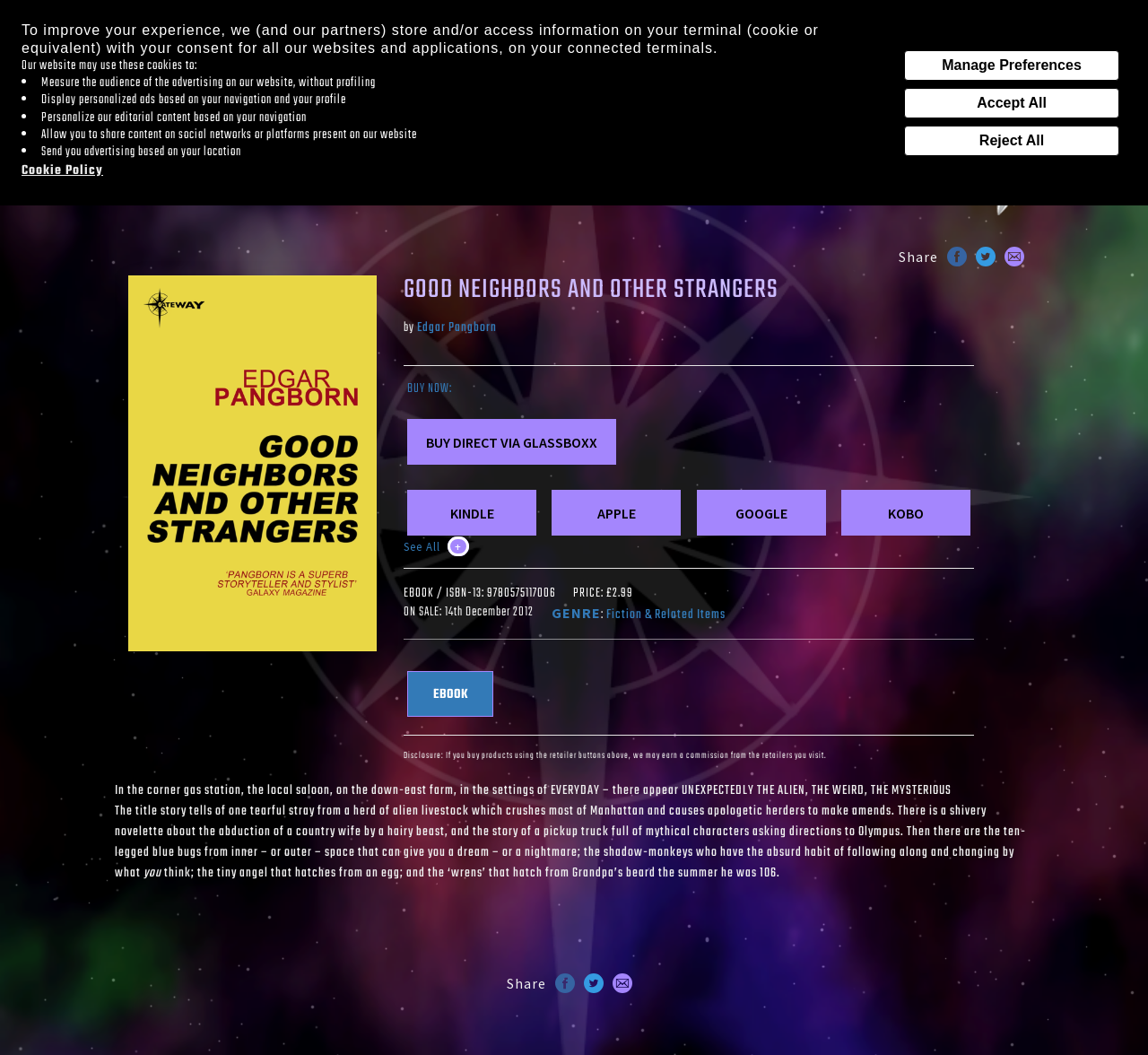What is the author of the book?
We need a detailed and exhaustive answer to the question. Please elaborate.

I found the answer by looking at the author information on the webpage. The author is displayed as 'by Edgar Pangborn'.